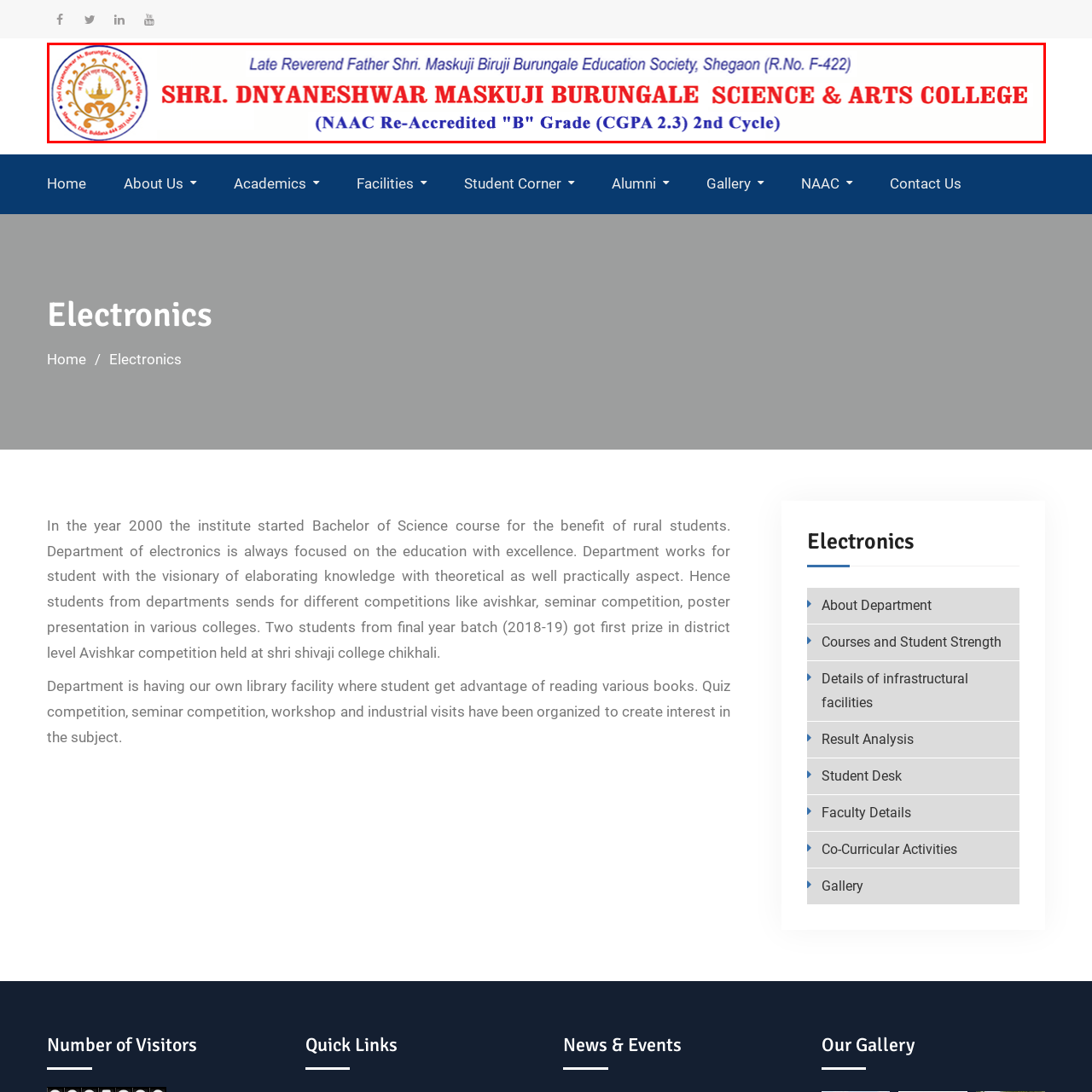Provide a comprehensive description of the image highlighted within the red bounding box.

The image displays the official banner of "Shri Dnyaneshwar Maskuji Burungale Science & Arts College," which is associated with the Late Reverend Father Shri Maskuji Biruji Burungale Education Society, located in Shegaon. Prominently featured, the name of the college is presented in bold red letters, indicating a sense of prestige and importance. Below the college name, there is a note that states its NAAC re-accreditation status, highlighting its "B" grade with a CGPA of 2.3, indicating the college's commitment to maintaining educational standards. The college logo is also included, symbolizing its heritage and values. This banner serves as a representation of the institution's ethos and dedication to educational excellence.